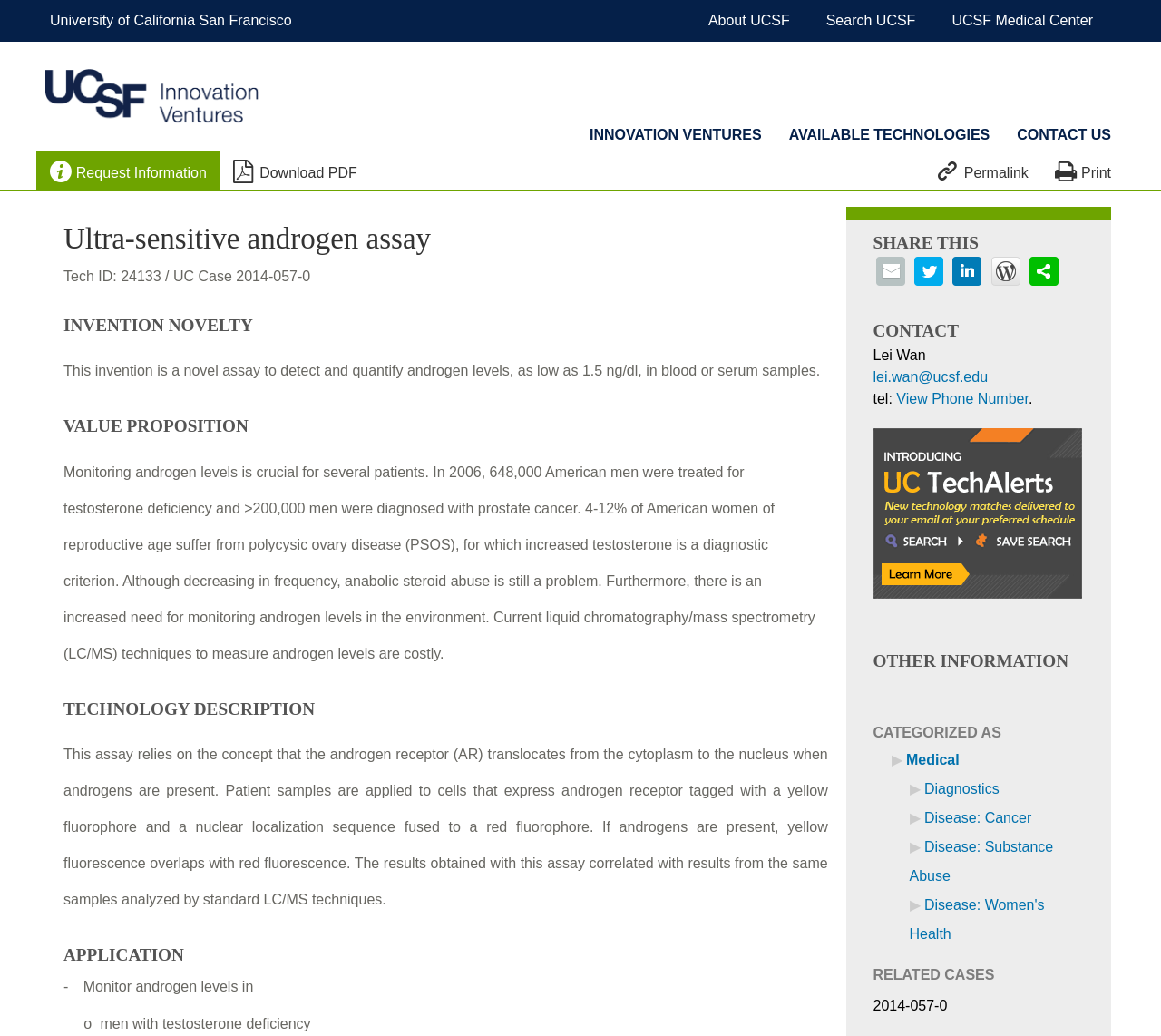Analyze the image and give a detailed response to the question:
What is the contact person's email?

I found the answer by looking at the 'CONTACT' section, where I saw the email address 'lei.wan@ucsf.edu' listed.